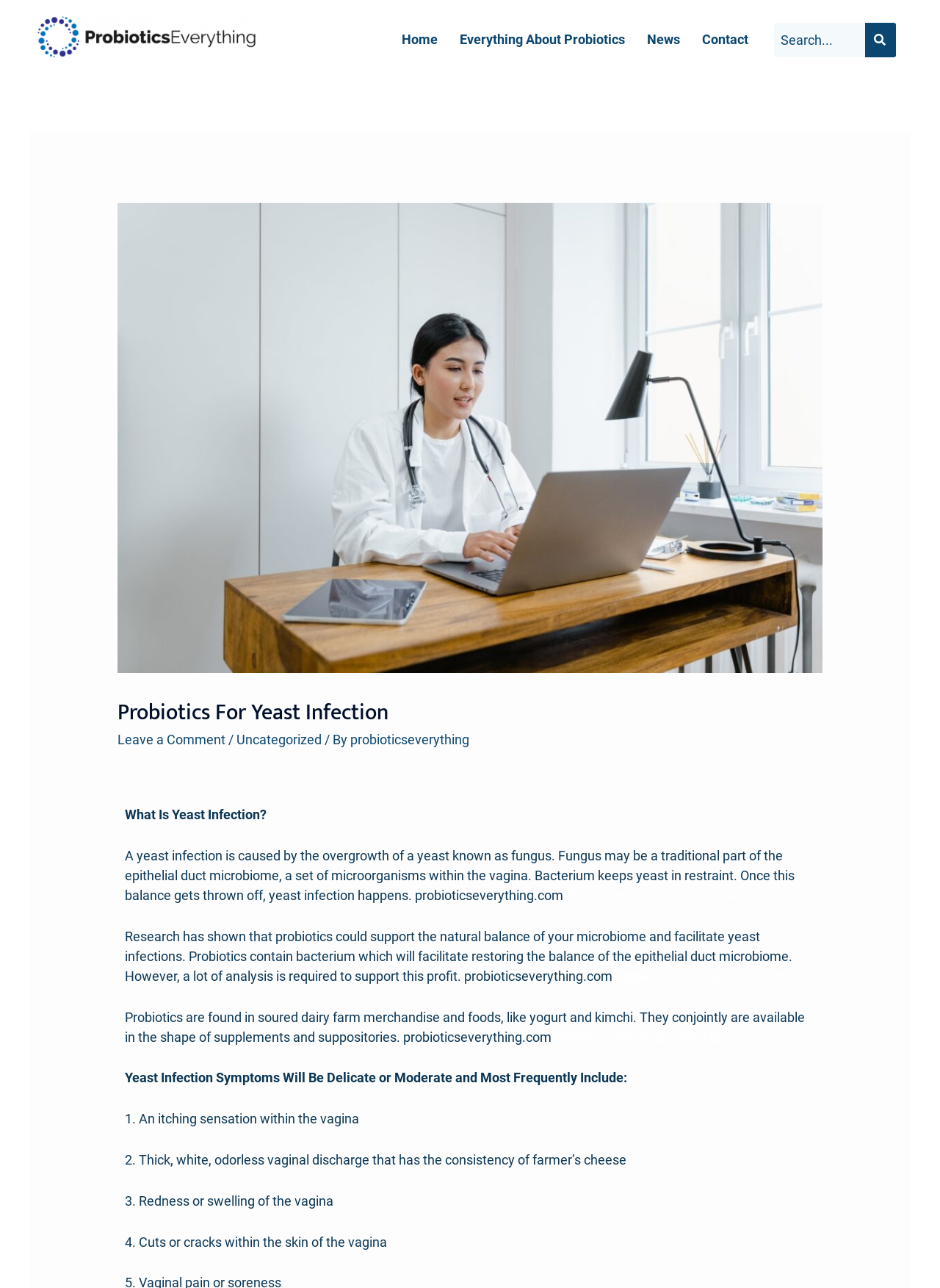What can probiotics support?
Answer the question with a single word or phrase by looking at the picture.

Natural balance of microbiome